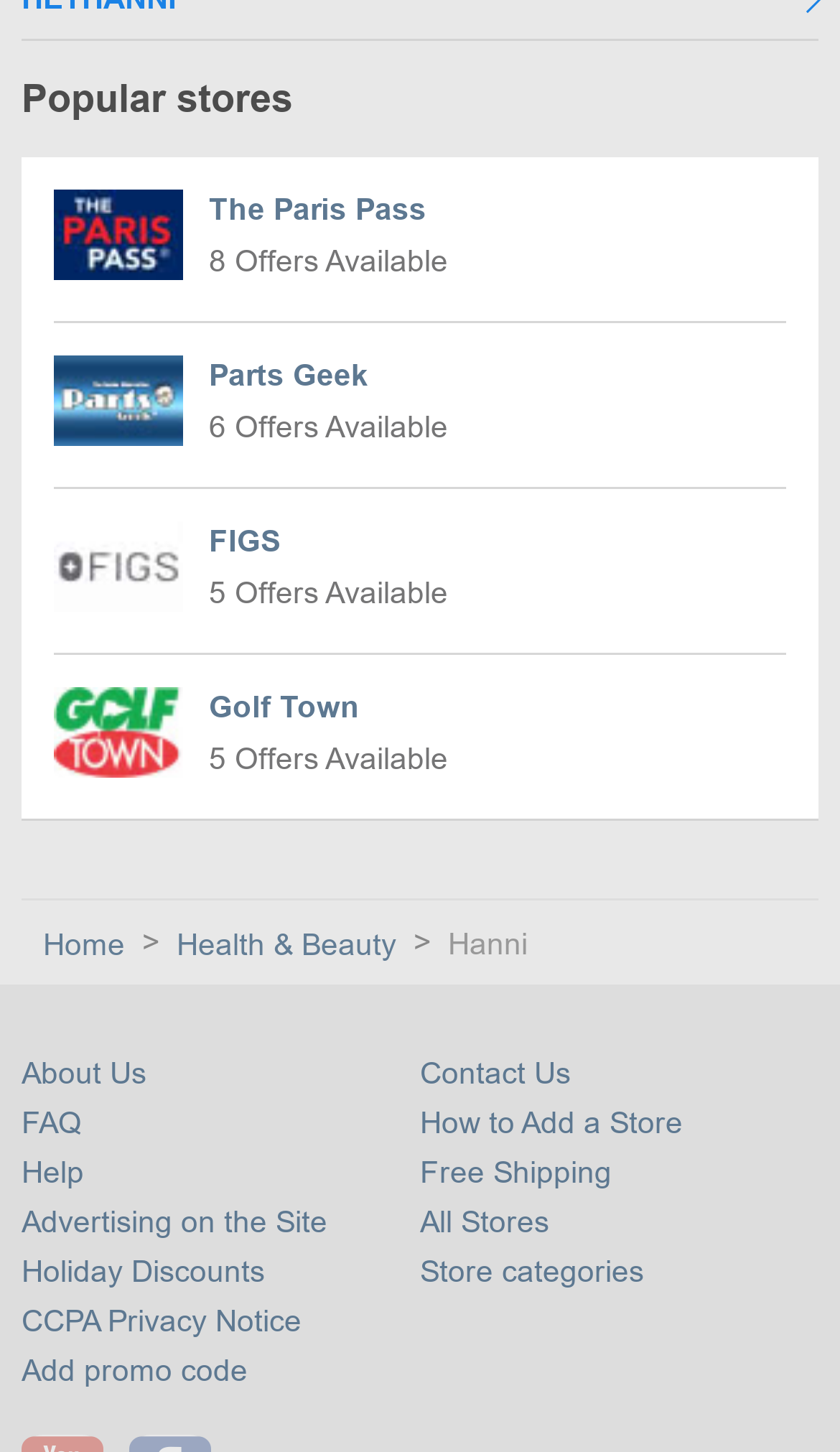Find the bounding box coordinates of the clickable element required to execute the following instruction: "Get help". Provide the coordinates as four float numbers between 0 and 1, i.e., [left, top, right, bottom].

[0.026, 0.795, 0.1, 0.819]